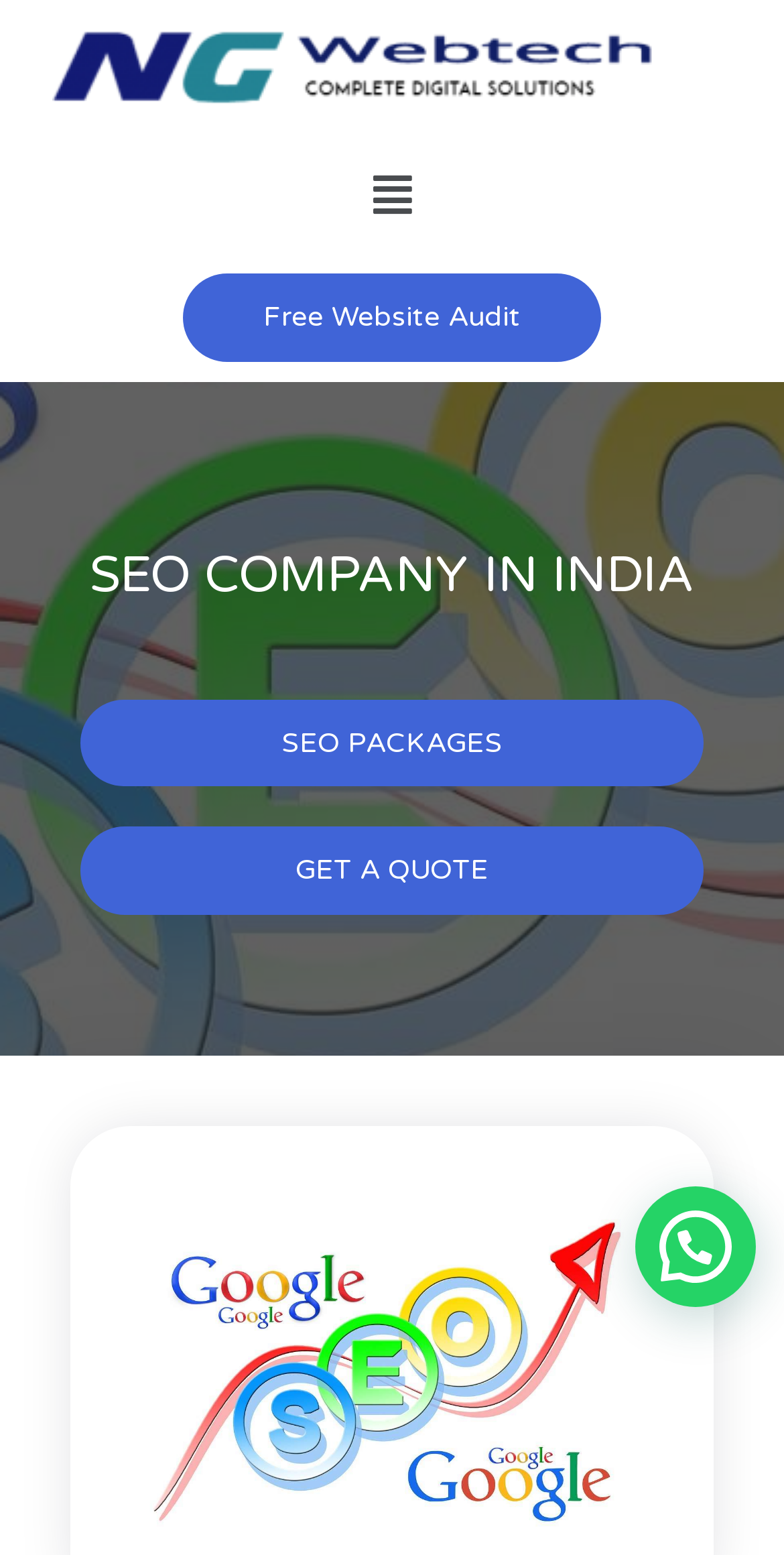Locate the bounding box coordinates of the UI element described by: "Free Website Audit". Provide the coordinates as four float numbers between 0 and 1, formatted as [left, top, right, bottom].

[0.233, 0.176, 0.767, 0.233]